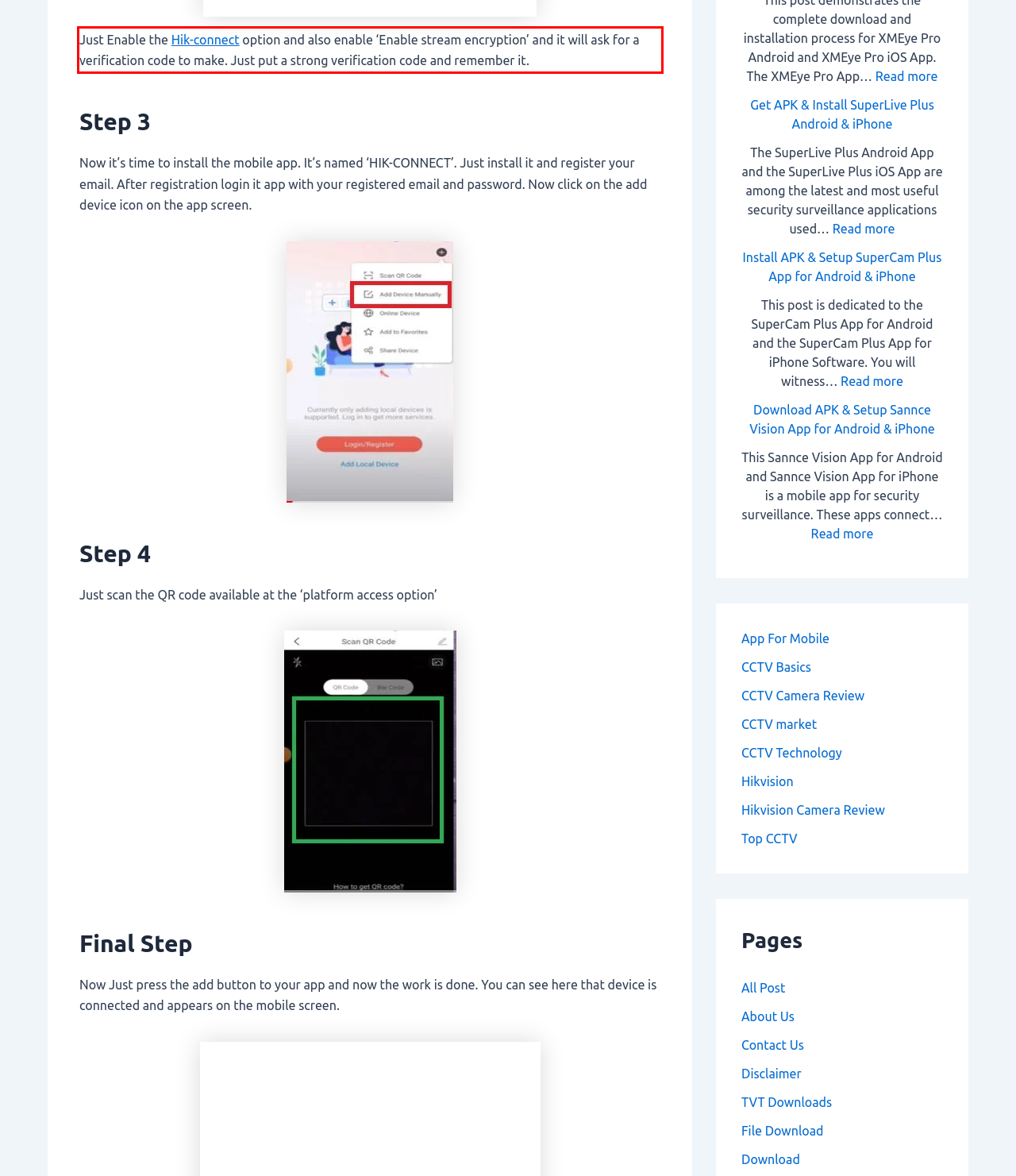Inspect the webpage screenshot that has a red bounding box and use OCR technology to read and display the text inside the red bounding box.

Just Enable the Hik-connect option and also enable ‘Enable stream encryption’ and it will ask for a verification code to make. Just put a strong verification code and remember it.